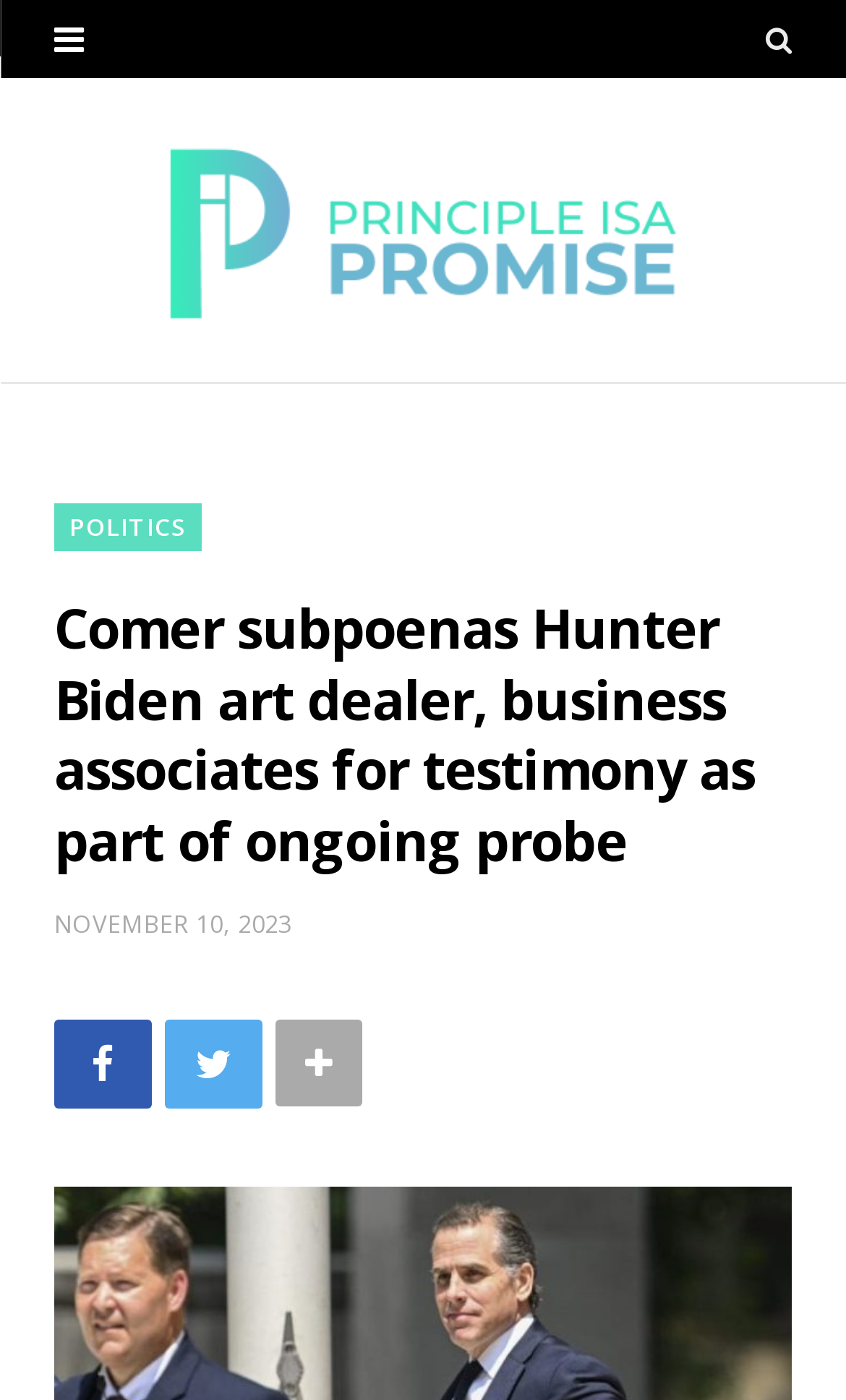Determine the main headline from the webpage and extract its text.

Comer subpoenas Hunter Biden art dealer, business associates for testimony as part of ongoing probe